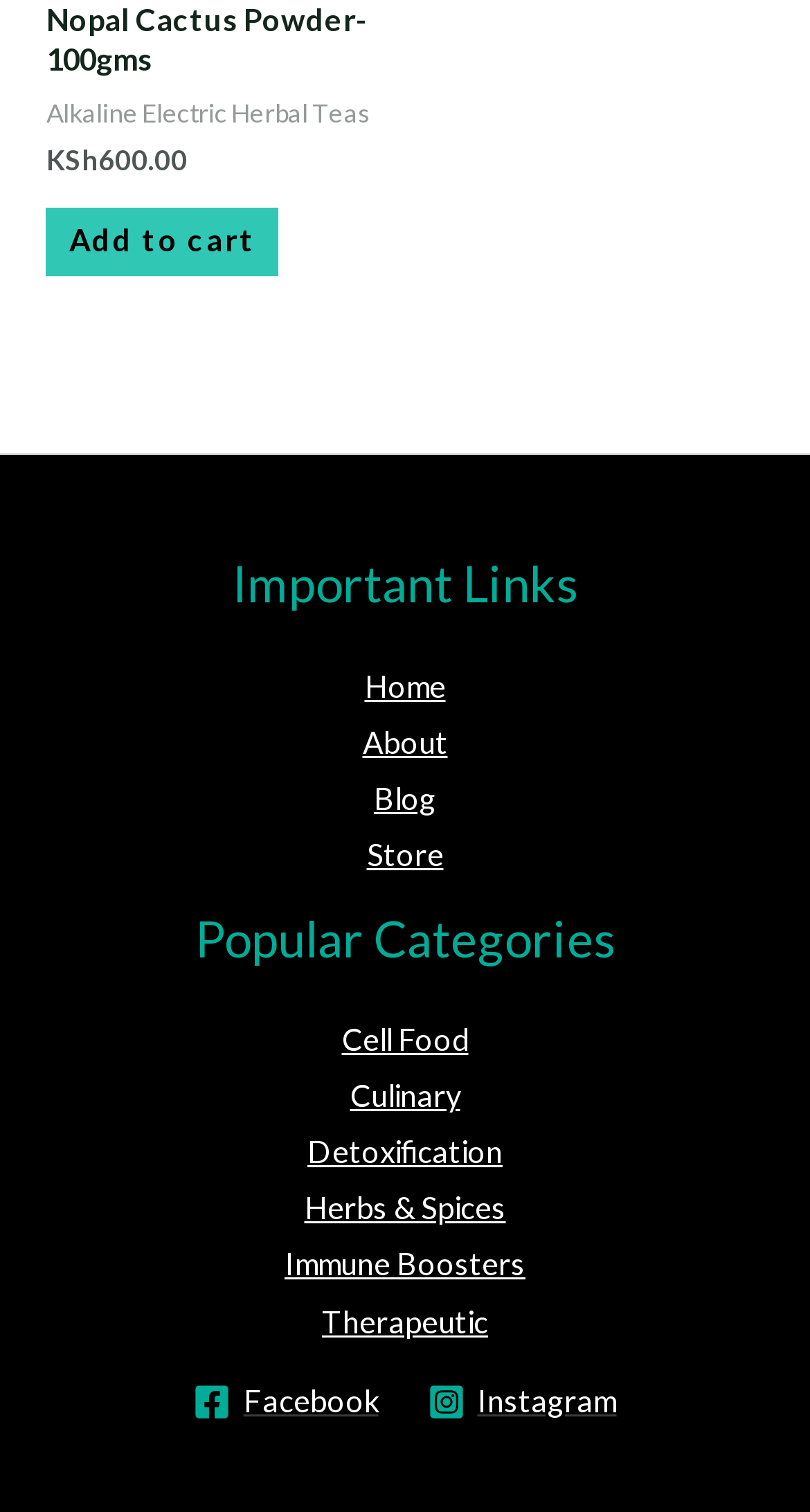Can you give a detailed response to the following question using the information from the image? What is the call-to-action for the product?

The call-to-action is obtained from the link element with the text 'Add “Nopal Cactus Powder- 100gms” to your cart' which has a StaticText element 'Add to cart' inside it, indicating that the user can add the product to their cart by clicking on this link.